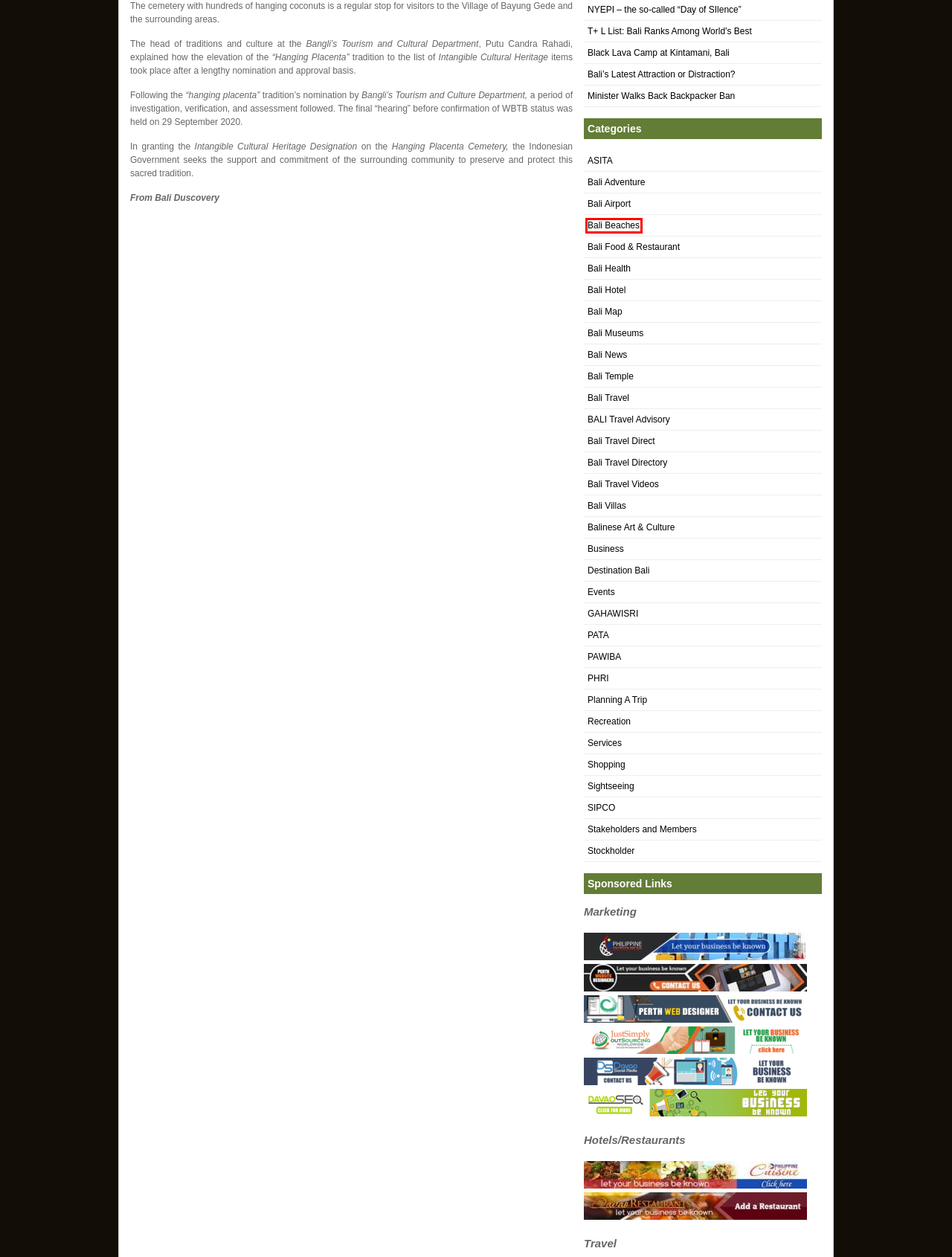Given a webpage screenshot featuring a red rectangle around a UI element, please determine the best description for the new webpage that appears after the element within the bounding box is clicked. The options are:
A. Shopping Archives - Bali Tourism Board
B. Bali Travel Archives - Bali Tourism Board
C. Bali’s Latest Attraction or Distraction? - Bali Tourism Board
D. Bali Airport Archives - Bali Tourism Board
E. Stockholder Archives - Bali Tourism Board
F. Bali Travel Directory Archives - Bali Tourism Board
G. ASITA Archives - Bali Tourism Board
H. Bali Beaches Archives - Bali Tourism Board

H